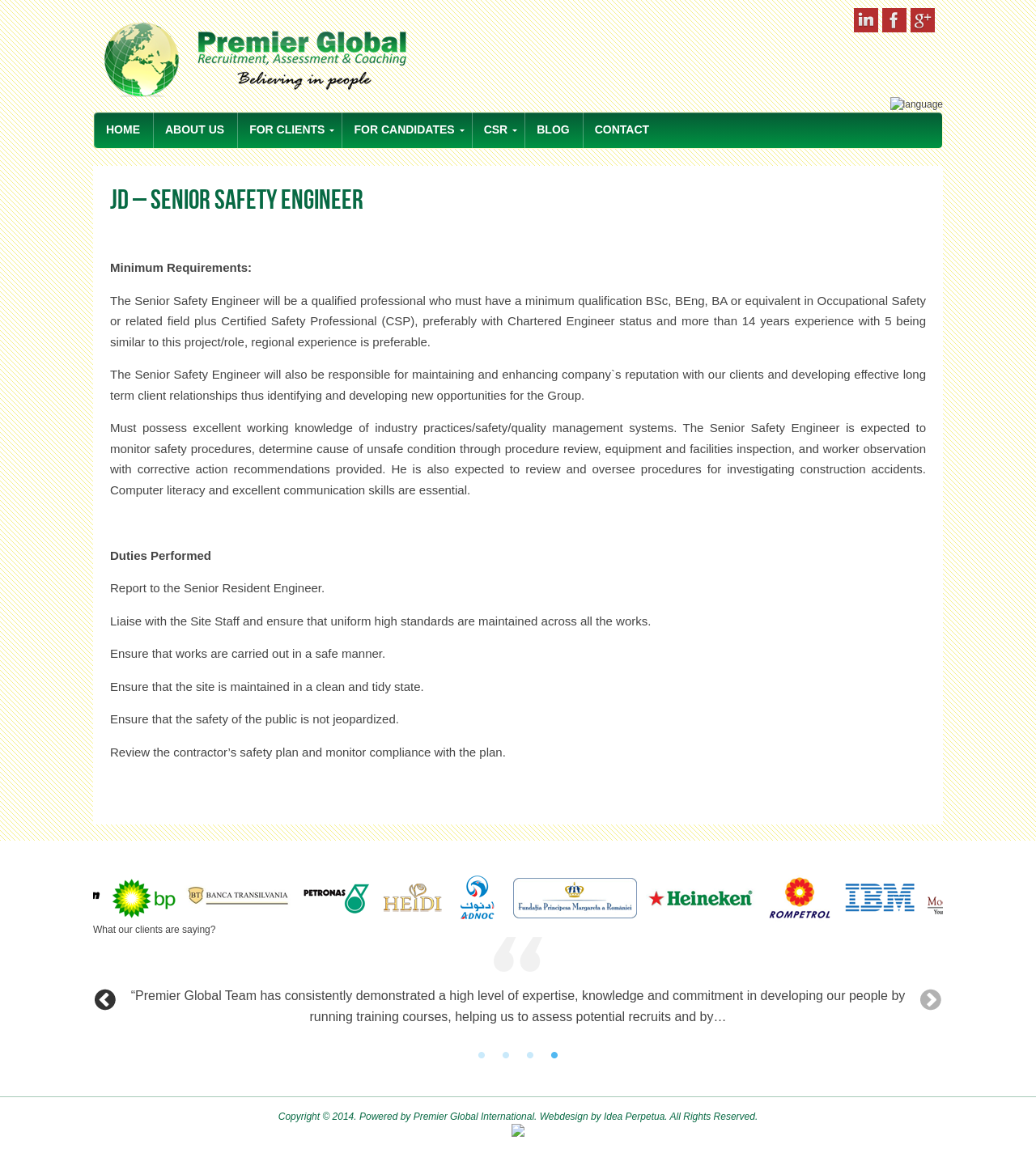Indicate the bounding box coordinates of the element that must be clicked to execute the instruction: "Check the Copyright information". The coordinates should be given as four float numbers between 0 and 1, i.e., [left, top, right, bottom].

None